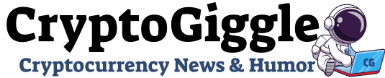What is the focus of the site according to the tagline?
Respond with a short answer, either a single word or a phrase, based on the image.

Cryptocurrency News & Humor